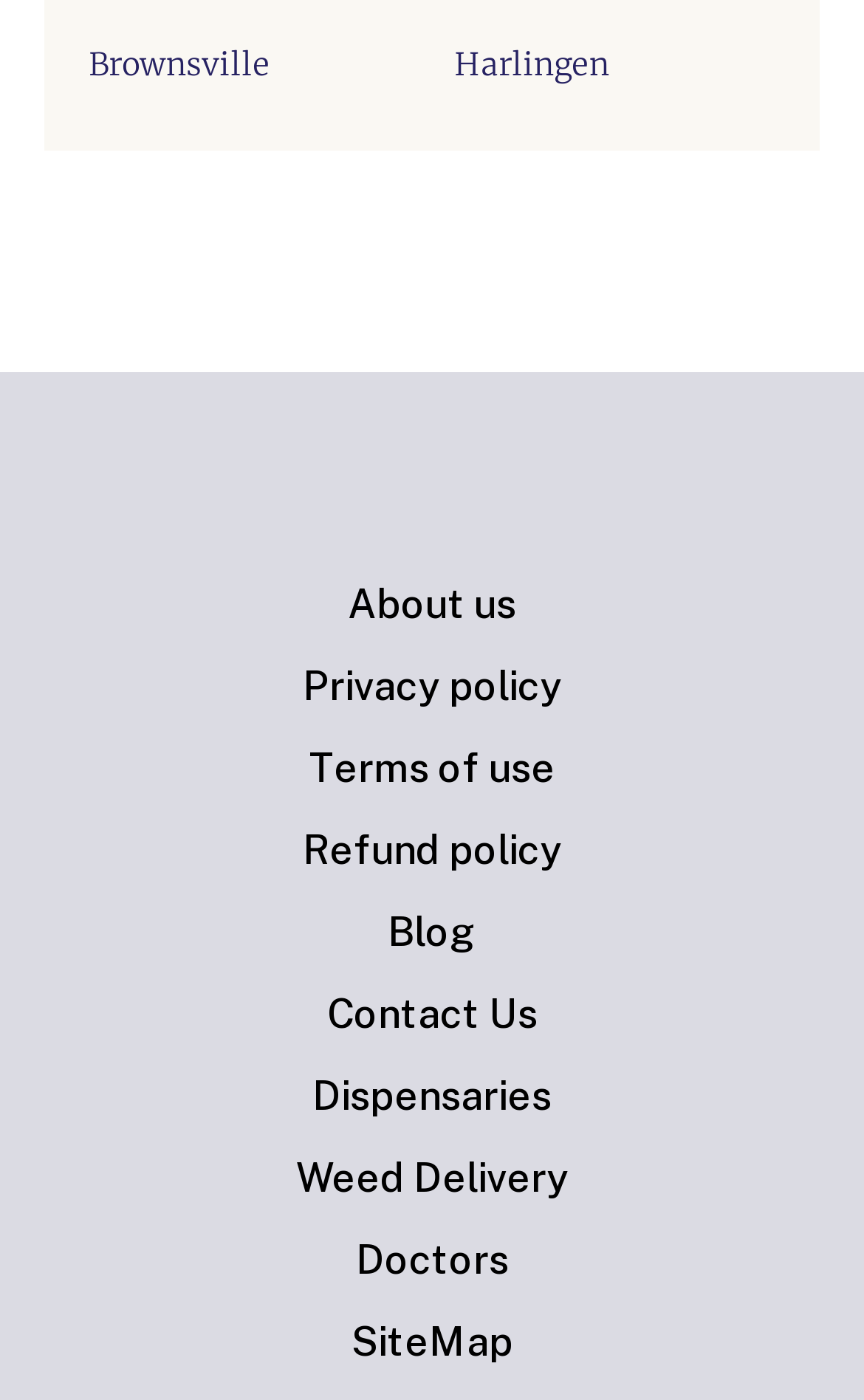Determine the bounding box for the UI element described here: "About us".

[0.342, 0.414, 0.658, 0.447]